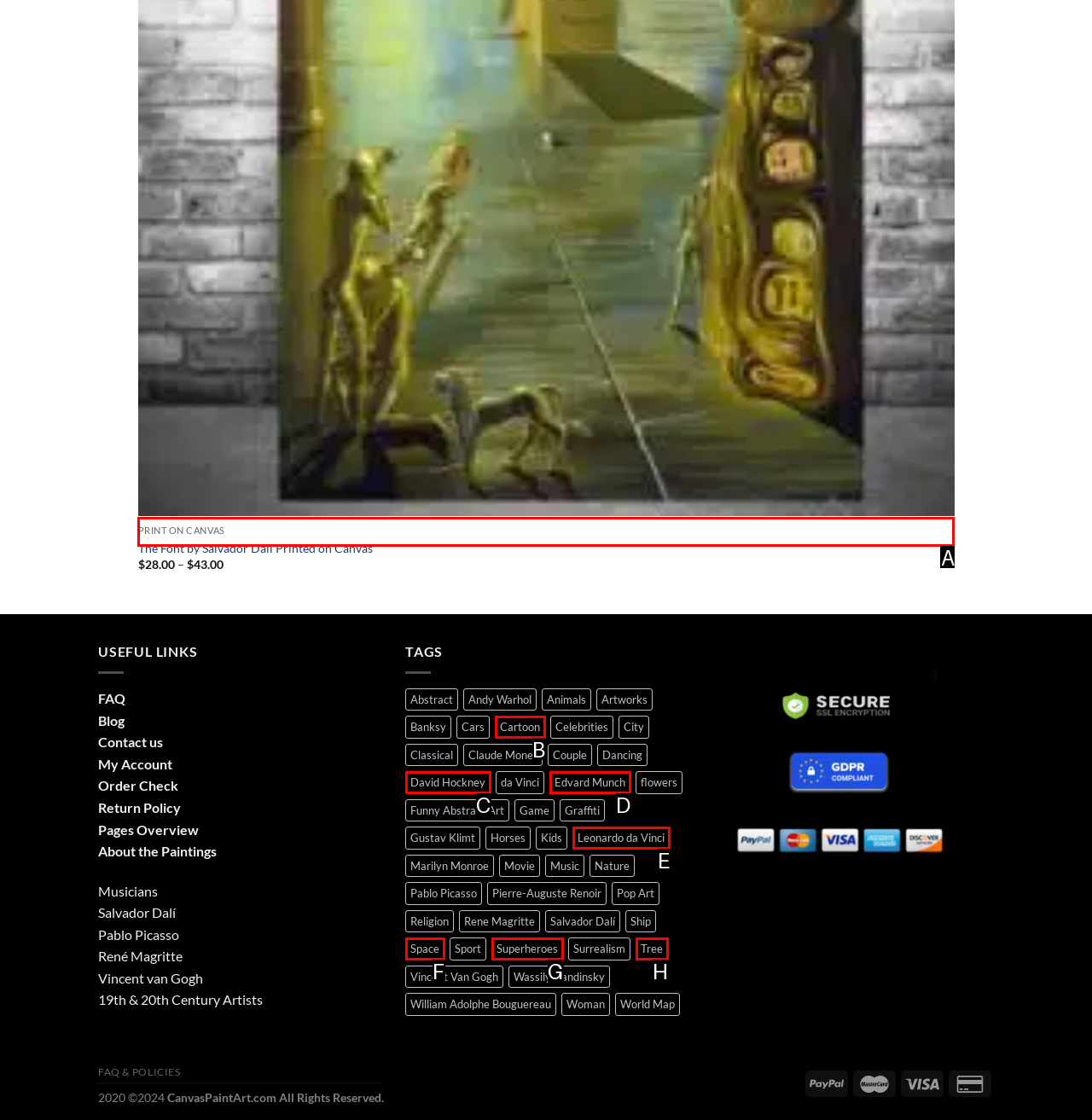Indicate the HTML element that should be clicked to perform the task: Click the link to learn about Restoration and Construction Reply with the letter corresponding to the chosen option.

None